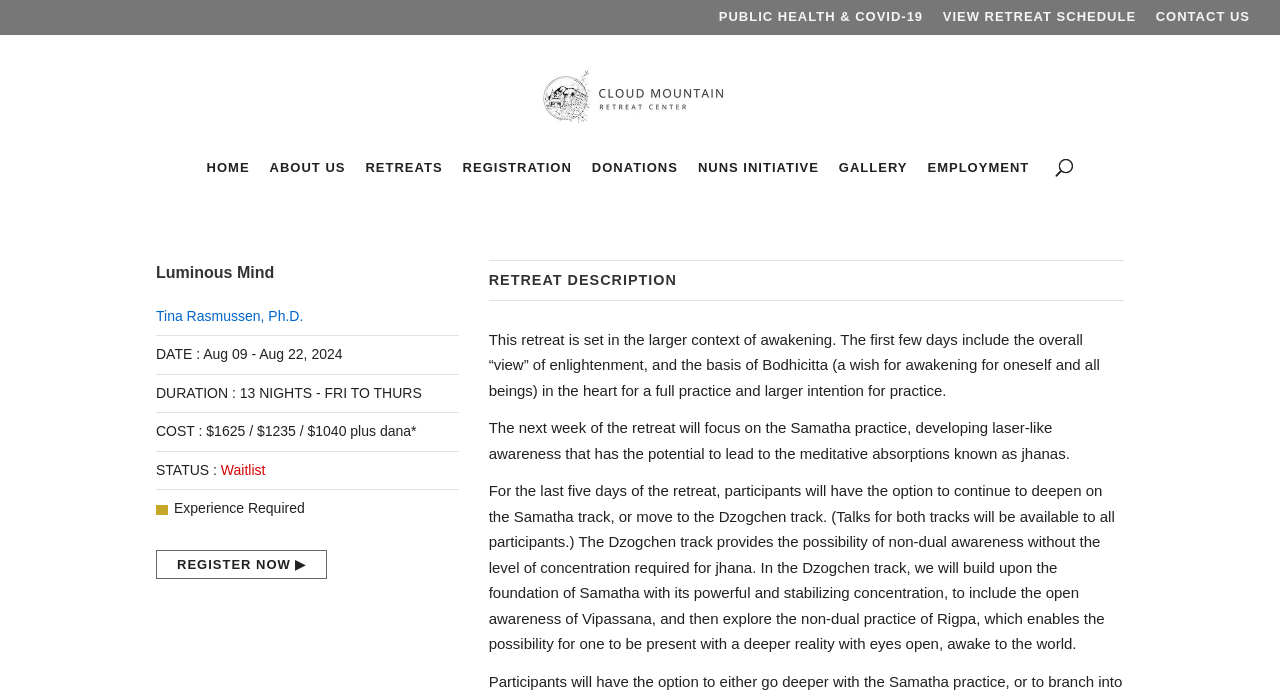Highlight the bounding box coordinates of the region I should click on to meet the following instruction: "Learn about Cloud Mountain Retreat Center".

[0.345, 0.122, 0.657, 0.146]